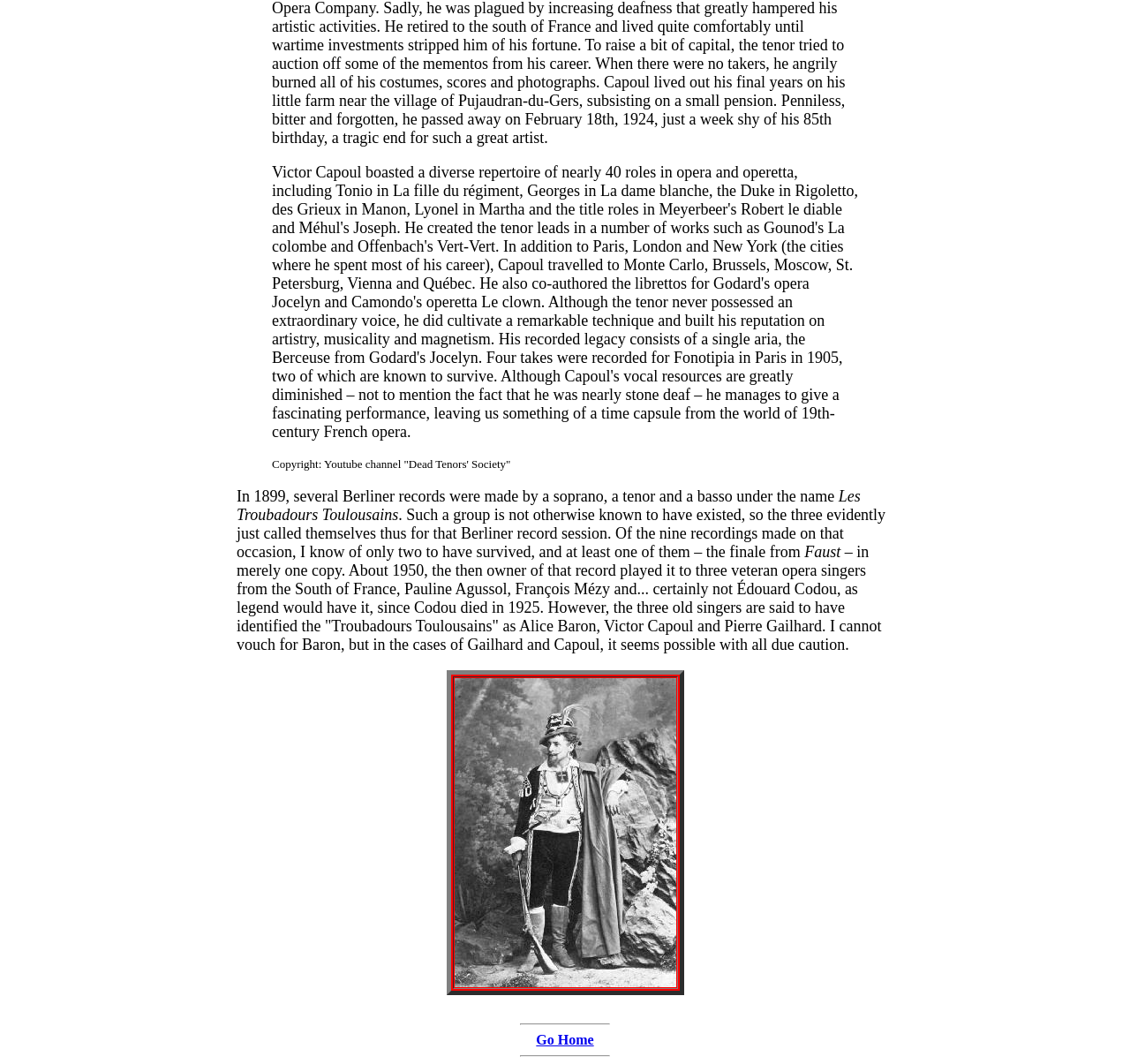How many recordings are mentioned to have been made on a specific occasion?
Using the image as a reference, answer with just one word or a short phrase.

nine